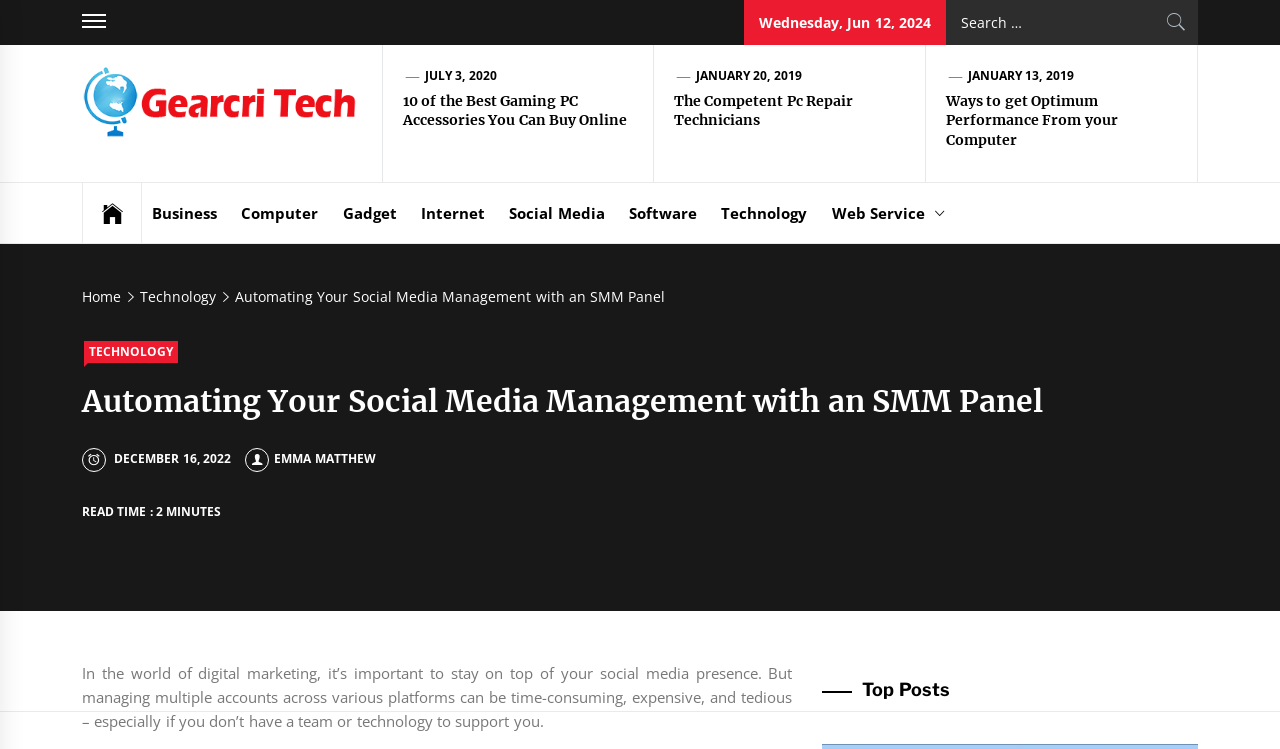What is the author of the article? Look at the image and give a one-word or short phrase answer.

EMMA MATTHEW